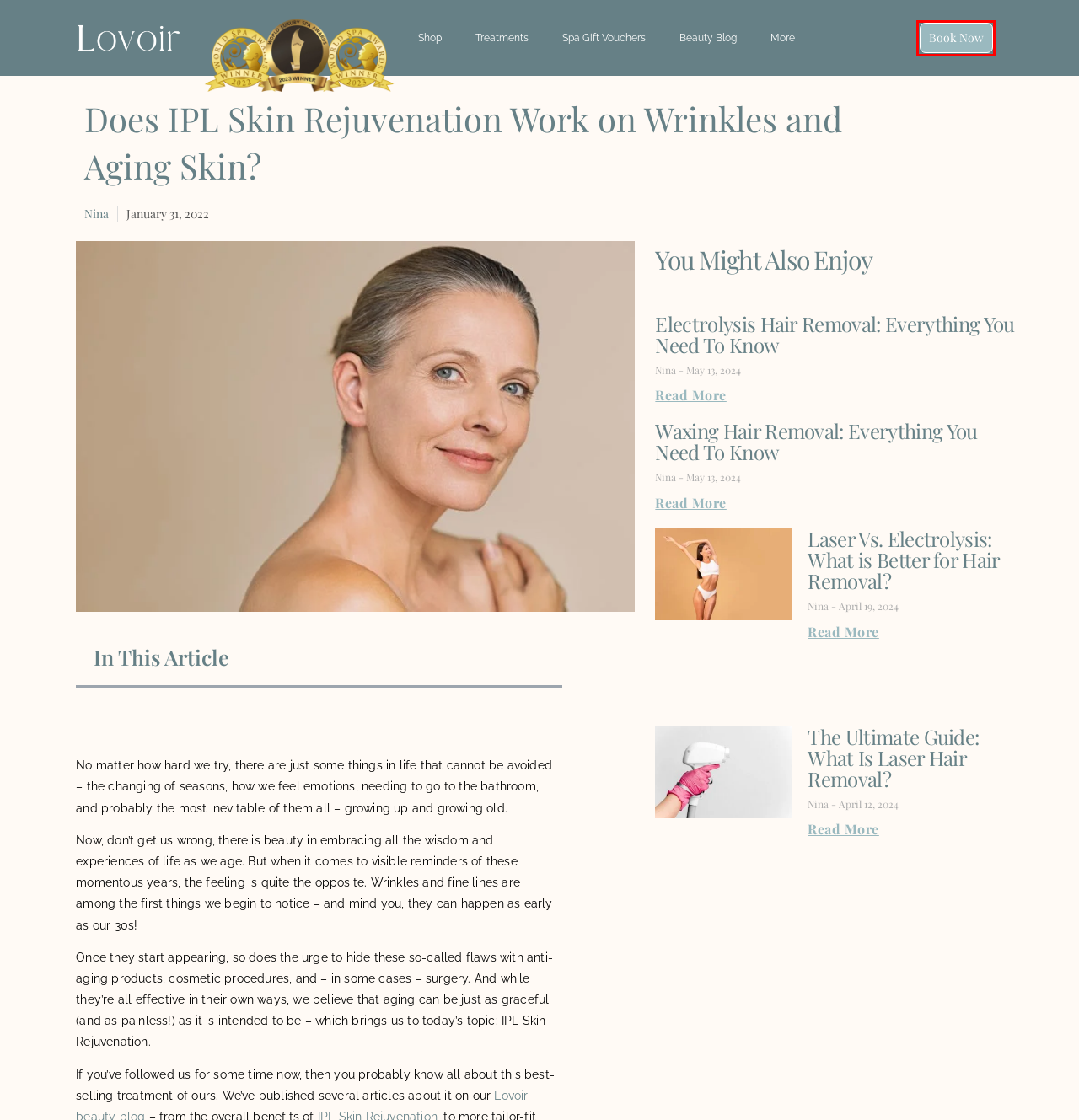Examine the screenshot of a webpage with a red bounding box around a UI element. Select the most accurate webpage description that corresponds to the new page after clicking the highlighted element. Here are the choices:
A. Laser Vs Electrolysis: What Is Better For Hair Removal?
B. Electrolysis Hair Removal: Everything You Need To Know - Lovoir Beauty
C. lovoirbeauty - Online Booking
D. Waxing Hair Removal: Everything You Need To Know - Lovoir Beauty
E. Feel Like Royalty With Our Spa Gift Vouchers In Christchurch
F. The Best Beauty Therapy Treatments In Christchurch | Lovoir
G. The Ultimate Guide: What Is Laser Hair Removal? - Lovoir Beauty
H. Visit The Best Beauty Salon & Day Spa Christchurch Offers

C